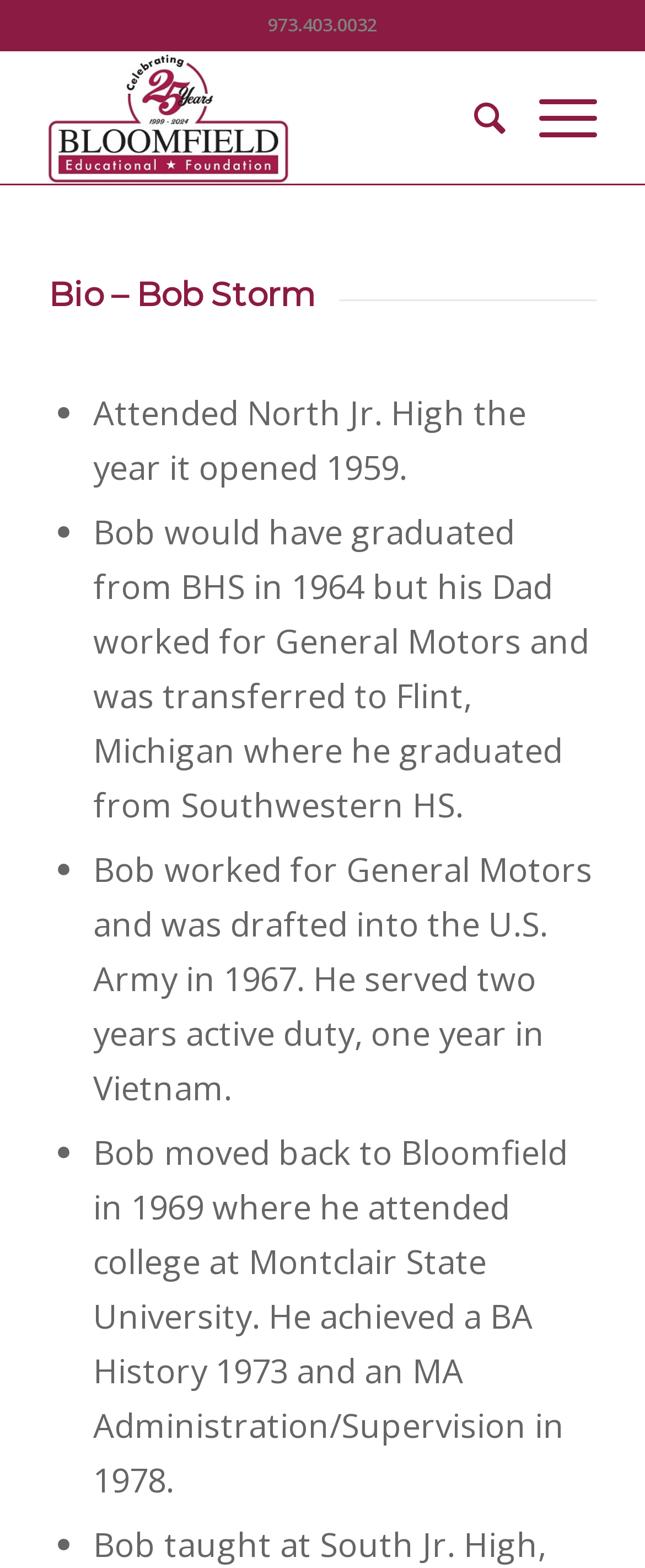How many years of active duty did Bob serve in the U.S. Army?
Craft a detailed and extensive response to the question.

I found the answer by reading the StaticText element with the text 'Bob worked for General Motors and was drafted into the U.S. Army in 1967. He served two years active duty, one year in Vietnam.' at coordinates [0.144, 0.54, 0.919, 0.708].